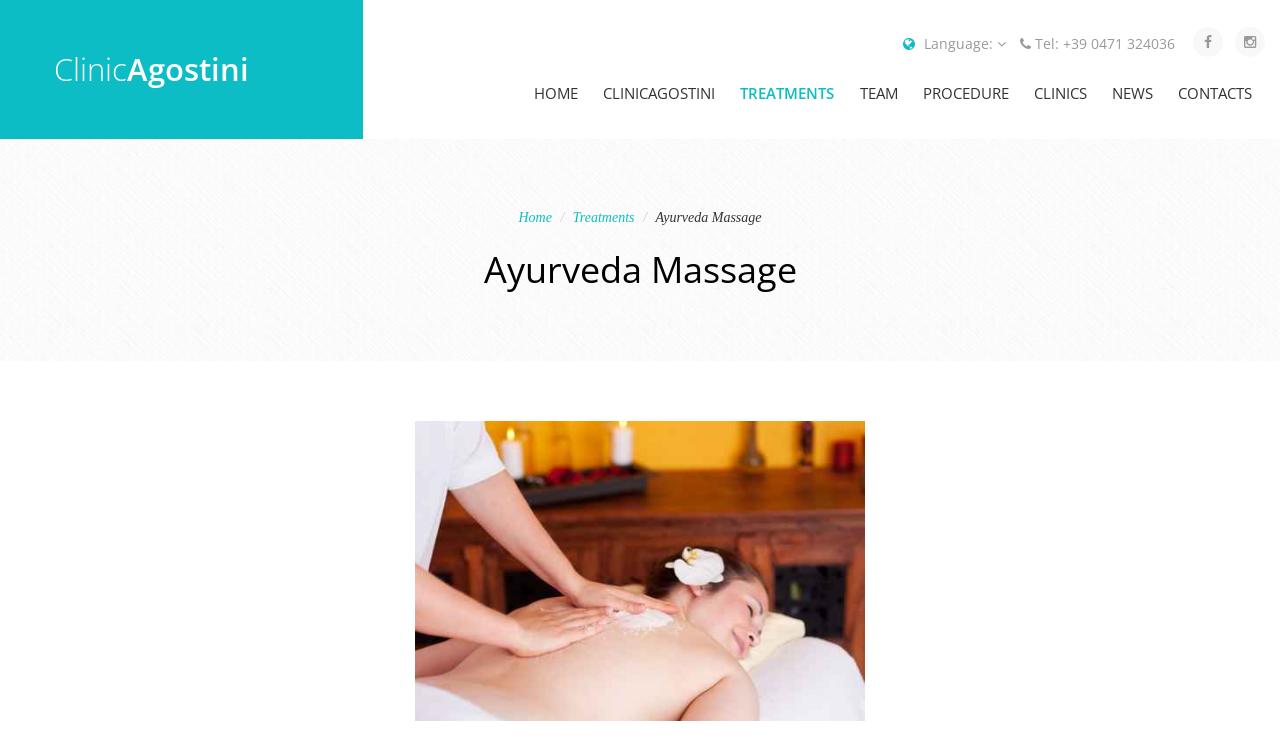What is the FACIAL adapted to?
Provide a fully detailed and comprehensive answer to the question.

The FACIAL is adapted to various skin types, enhancing the skin through the use of custom oils on the face, head, and shoulders in order to fully stretch the muscles and restore tone to muscle tissue.